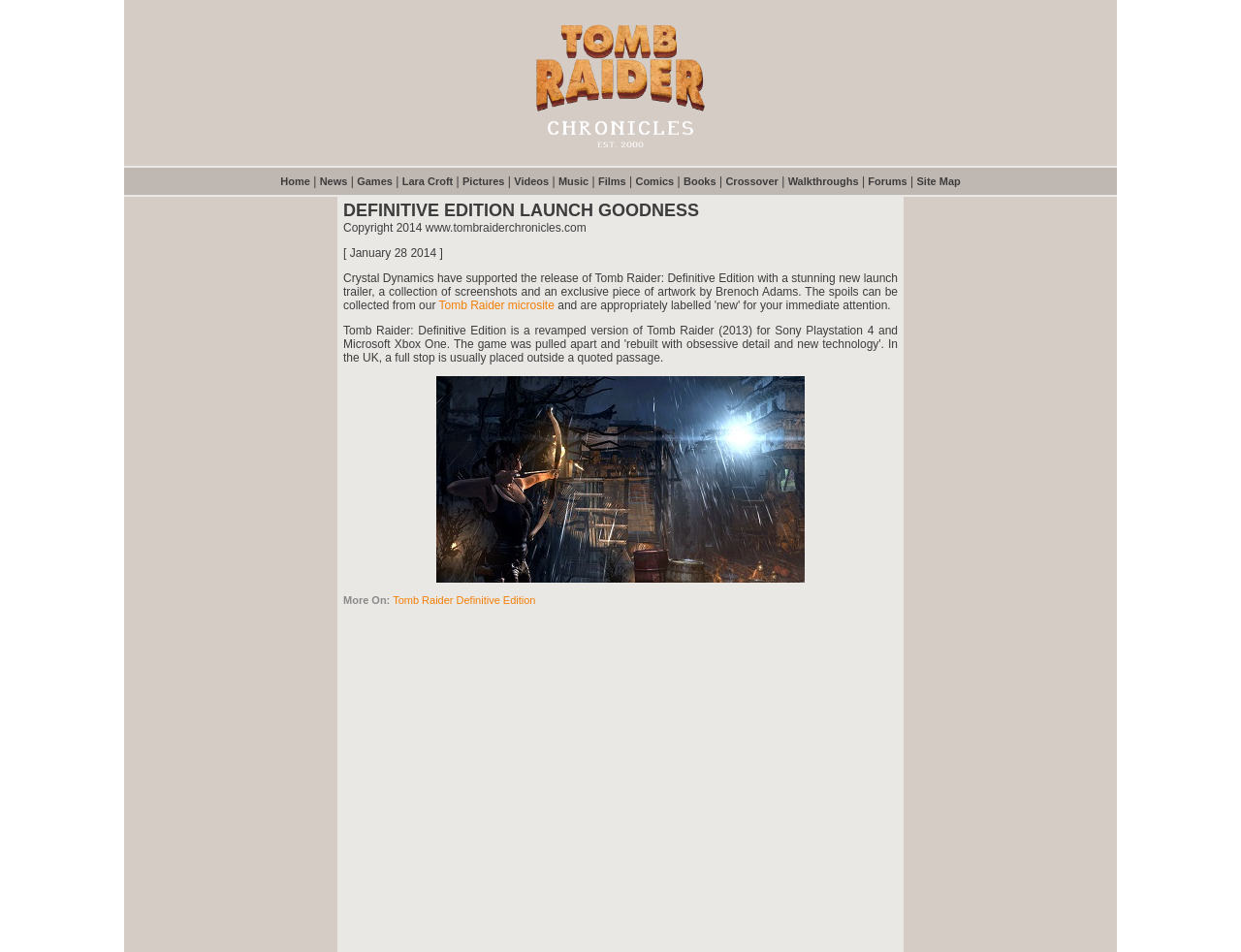Create an elaborate caption that covers all aspects of the webpage.

The webpage is about Tomb Raider Chronicles, specifically the Definitive Edition launch. At the top, there is a header with the title "Tomb Raider Chronicles" and an image with the same name. Below the header, there is a navigation menu with 12 links, including "Home", "News", "Games", and others, separated by vertical lines.

The main content of the page is a news article about the launch of Tomb Raider: Definitive Edition. The article is divided into two columns. The left column contains the text of the article, which describes the launch trailer, screenshots, and exclusive artwork by Brenoch Adams. The article also mentions that the game is a revamped version of Tomb Raider (2013) for Sony PlayStation 4 and Microsoft Xbox One.

The right column of the article contains an image of Tomb Raider Definitive Edition, which takes up most of the column. Below the image, there is a link to the "Tomb Raider microsite" and a "More On" section with a link to "Tomb Raider Definitive Edition".

At the bottom of the page, there is a footer section with a copyright notice and the date "January 28, 2014".